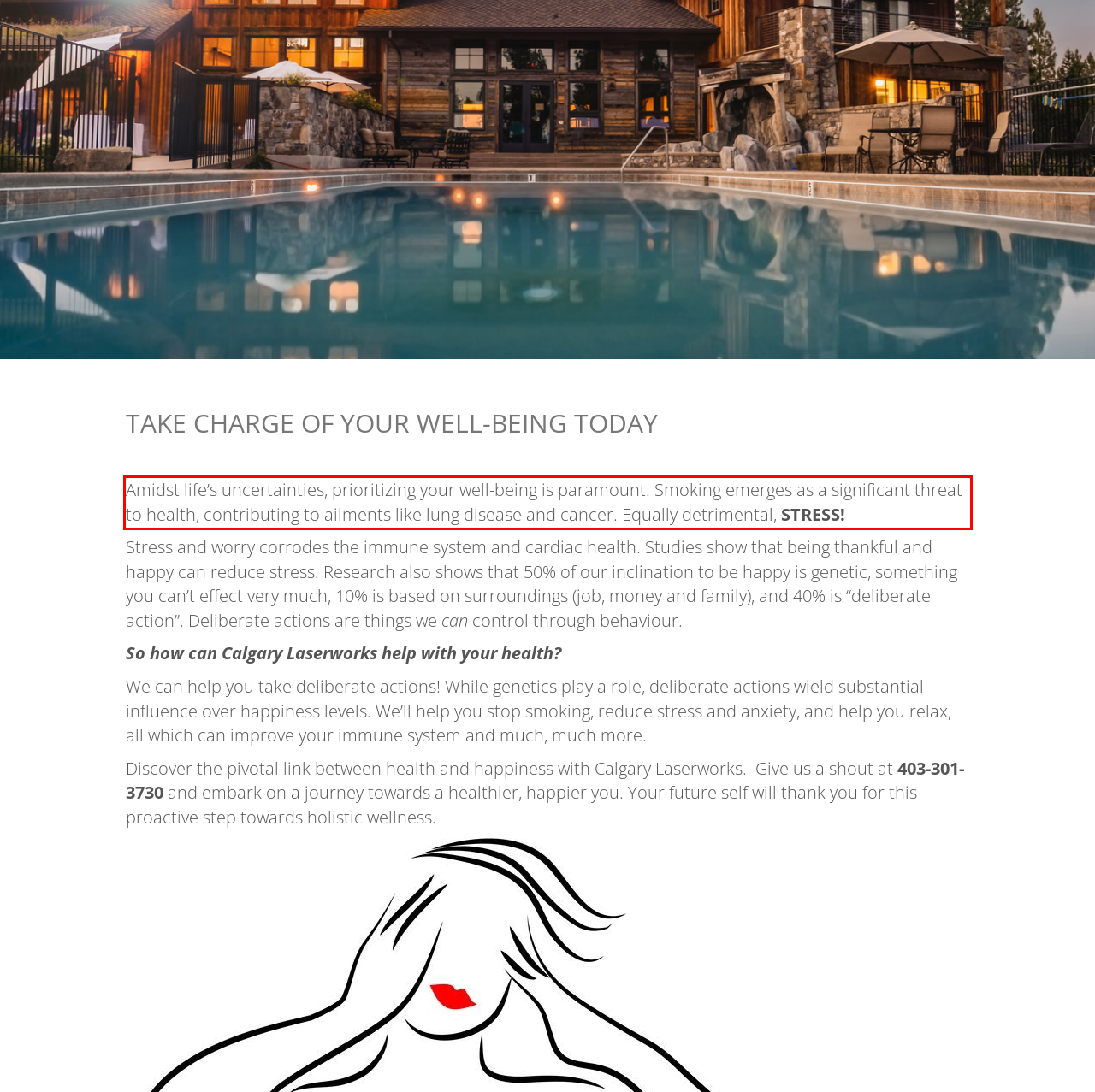Given a webpage screenshot, identify the text inside the red bounding box using OCR and extract it.

Amidst life’s uncertainties, prioritizing your well-being is paramount. Smoking emerges as a significant threat to health, contributing to ailments like lung disease and cancer. Equally detrimental, STRESS!